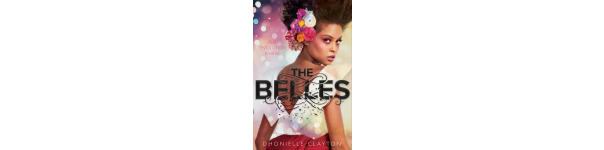What is the atmosphere of the cover art?
Please answer the question with a detailed response using the information from the screenshot.

The cover art blends vivid colors, with a whimsical background featuring soft lights and textures, emphasizing a magical and enchanting atmosphere.